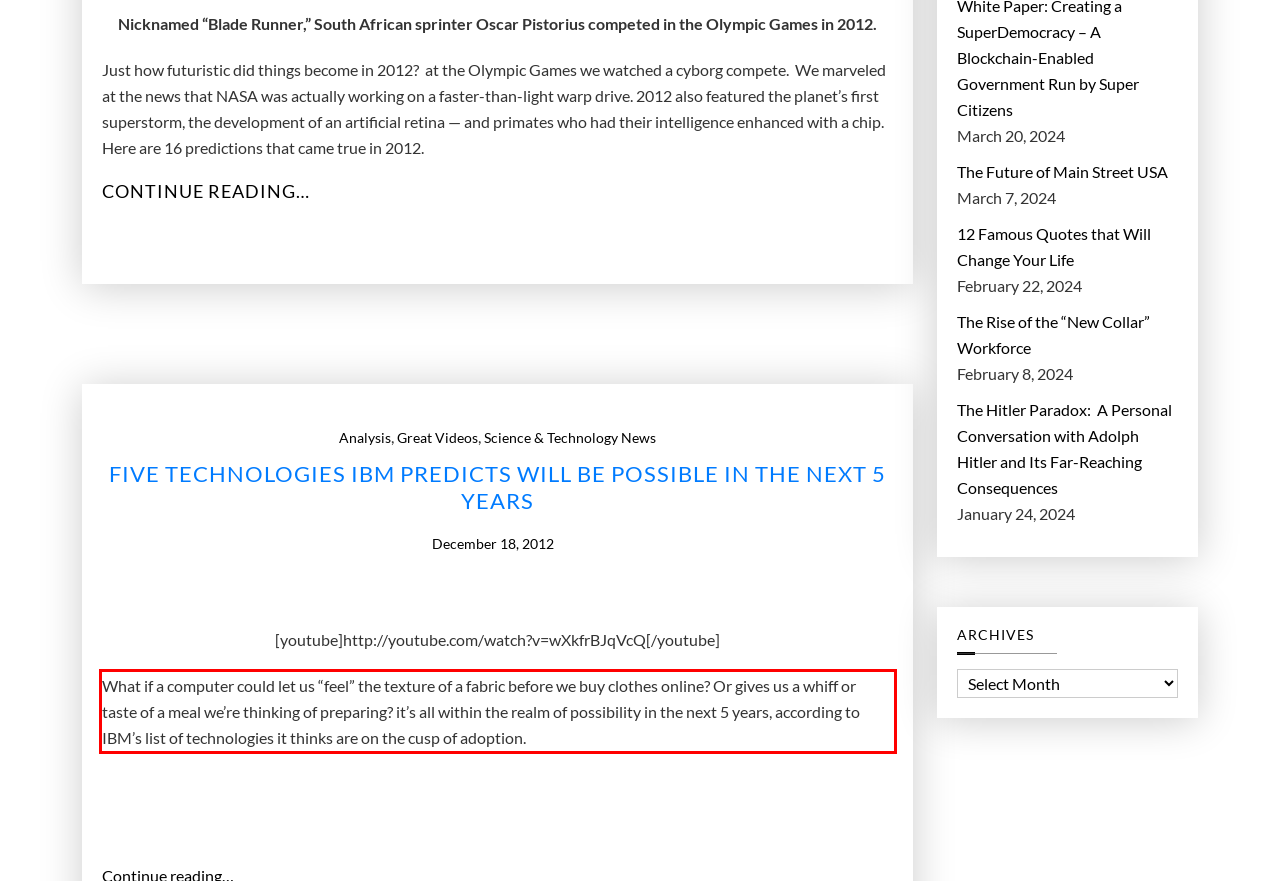Examine the webpage screenshot and use OCR to obtain the text inside the red bounding box.

What if a computer could let us “feel” the texture of a fabric before we buy clothes online? Or gives us a whiff or taste of a meal we’re thinking of preparing? it’s all within the realm of possibility in the next 5 years, according to IBM’s list of technologies it thinks are on the cusp of adoption.